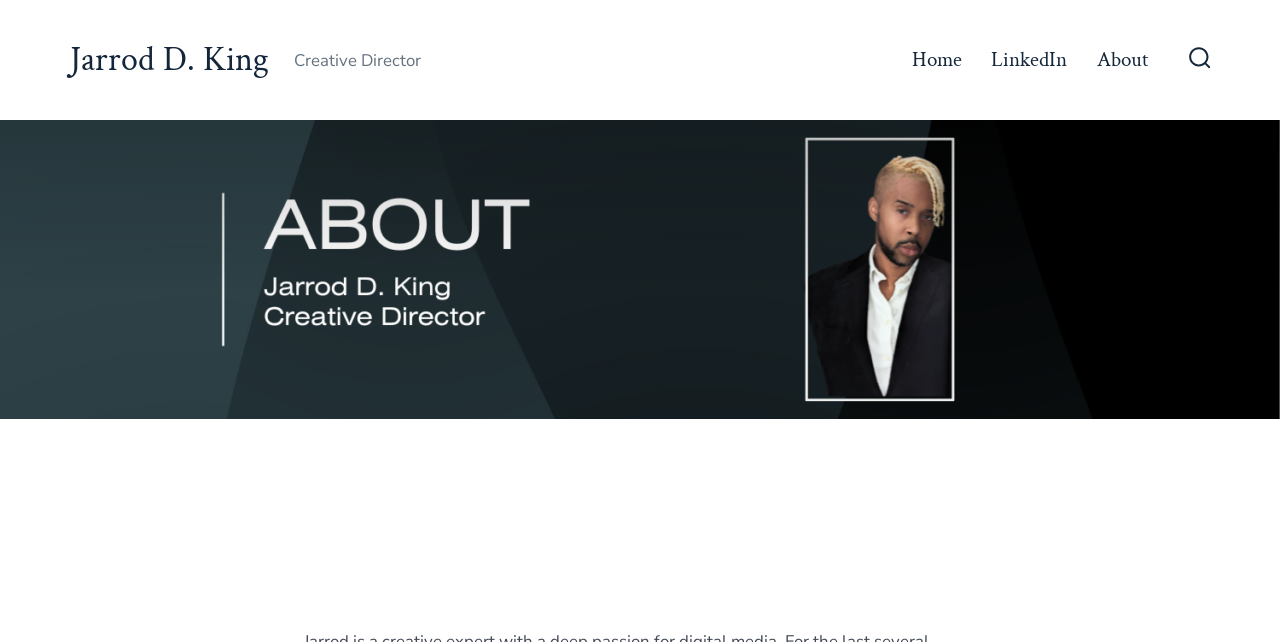Respond concisely with one word or phrase to the following query:
What is the profession of Jarrod D. King?

Creative Director